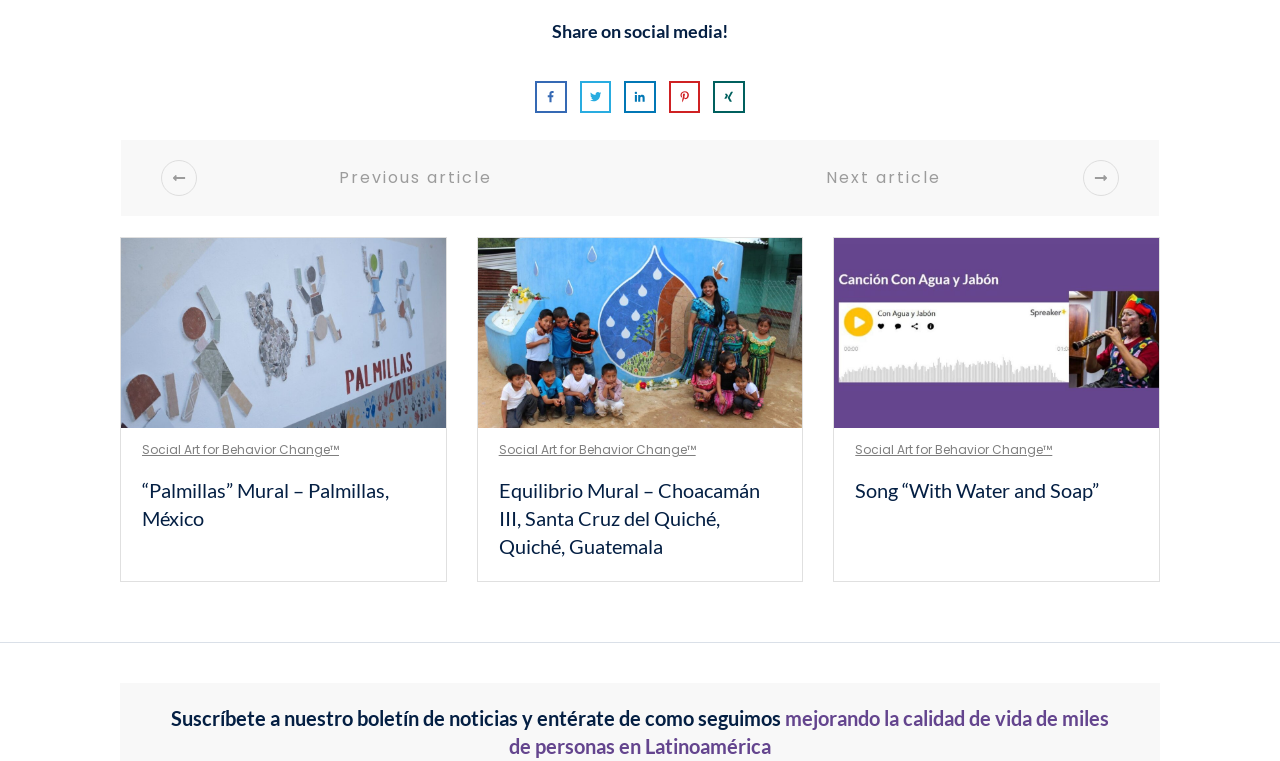By analyzing the image, answer the following question with a detailed response: What is the theme of the articles?

The articles on the webpage appear to be about art, specifically murals and songs, as indicated by the headings and links within the articles.